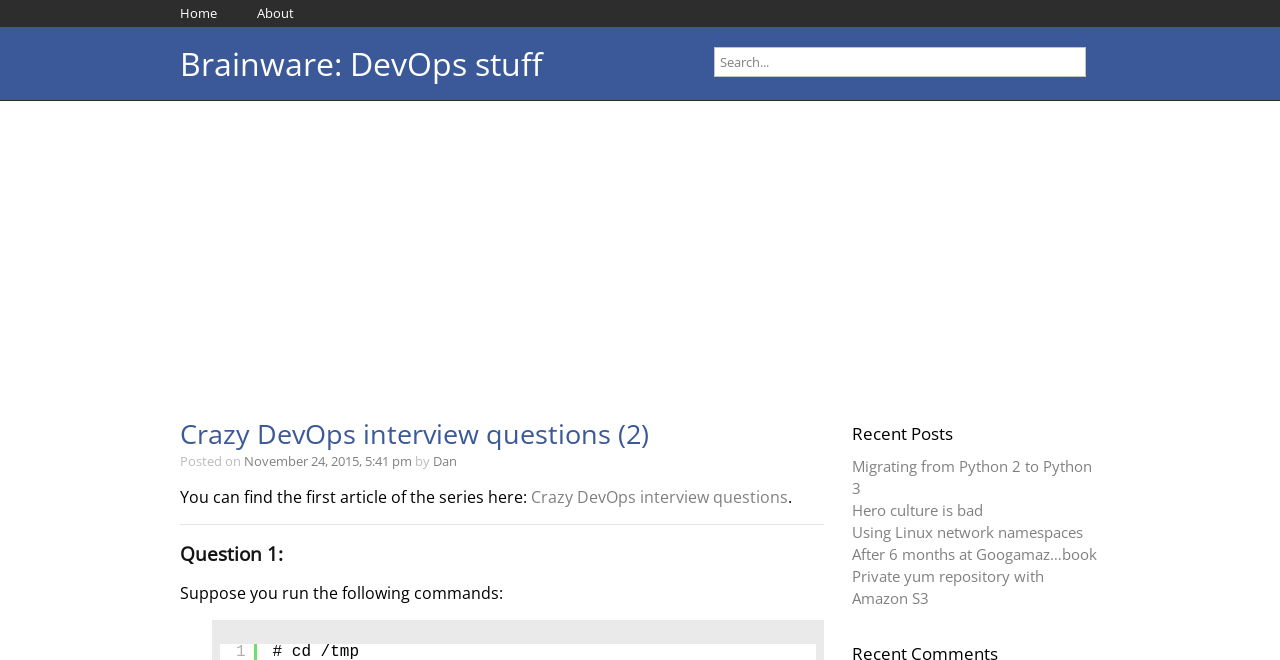Answer the question in a single word or phrase:
How many recent posts are listed on the webpage?

5